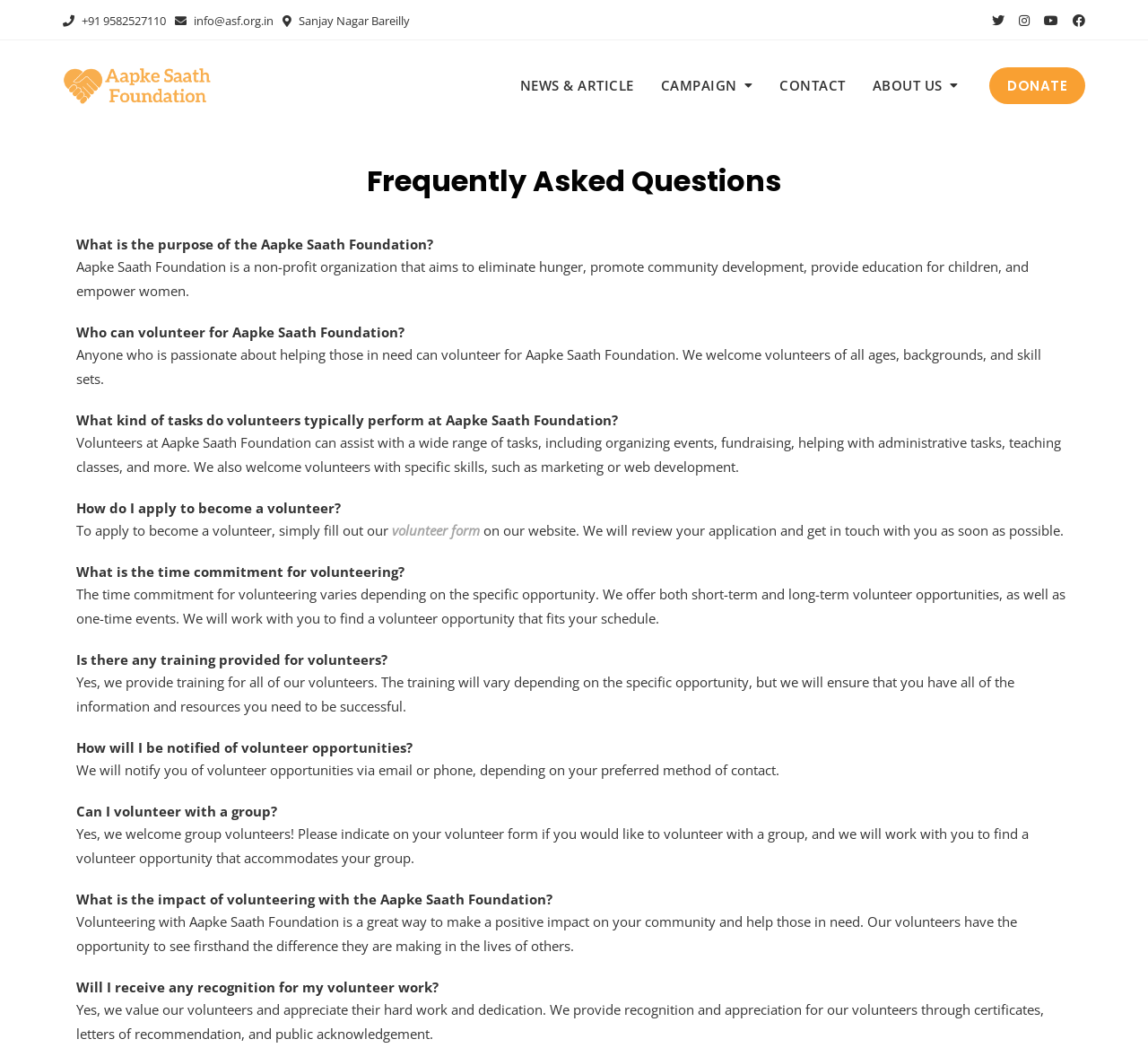Provide a short answer to the following question with just one word or phrase: What is the purpose of Aapke Saath Foundation?

Eliminate hunger, promote community development, provide education for children, and empower women